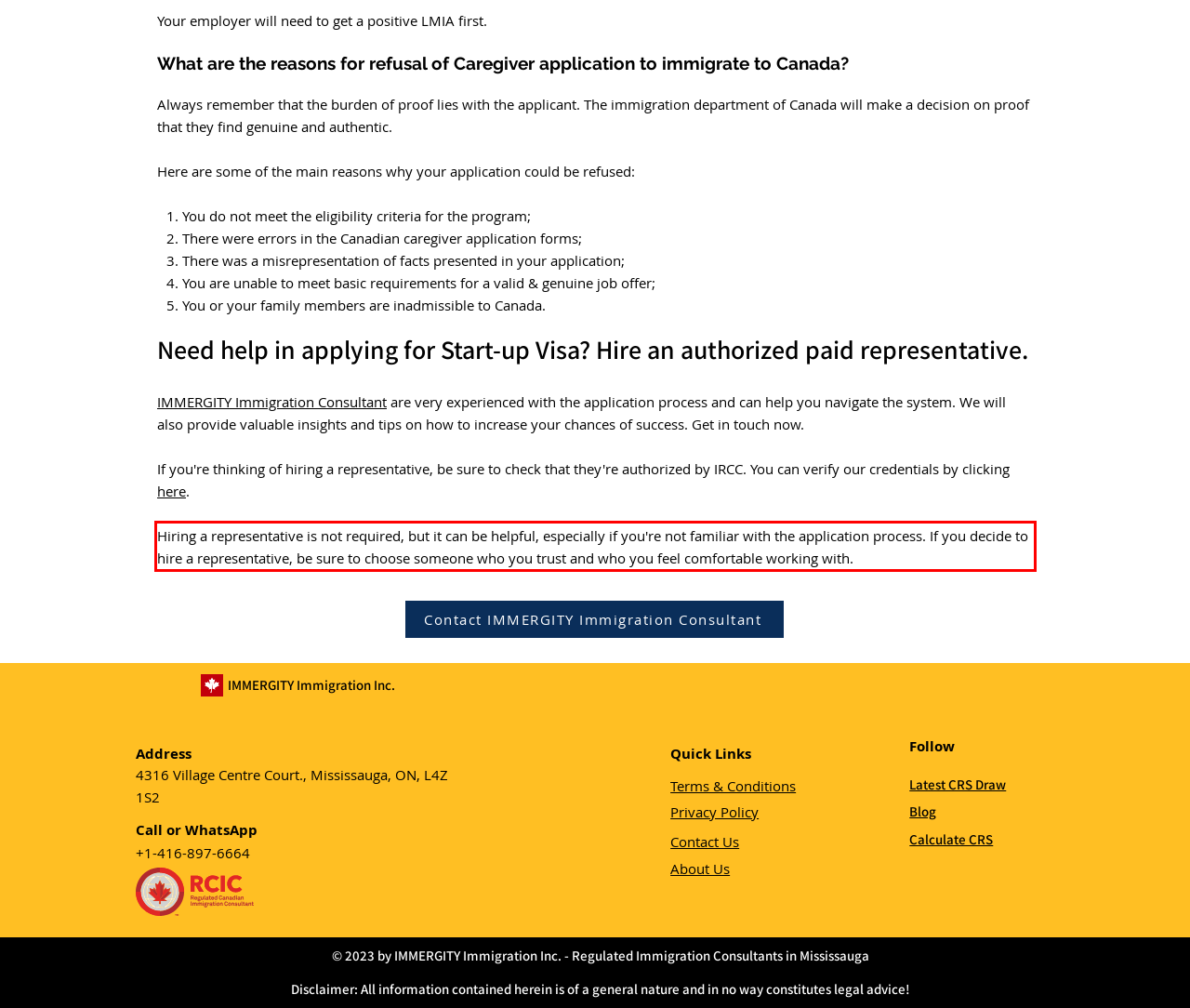Given a webpage screenshot with a red bounding box, perform OCR to read and deliver the text enclosed by the red bounding box.

Hiring a representative is not required, but it can be helpful, especially if you're not familiar with the application process. If you decide to hire a representative, be sure to choose someone who you trust and who you feel comfortable working with.